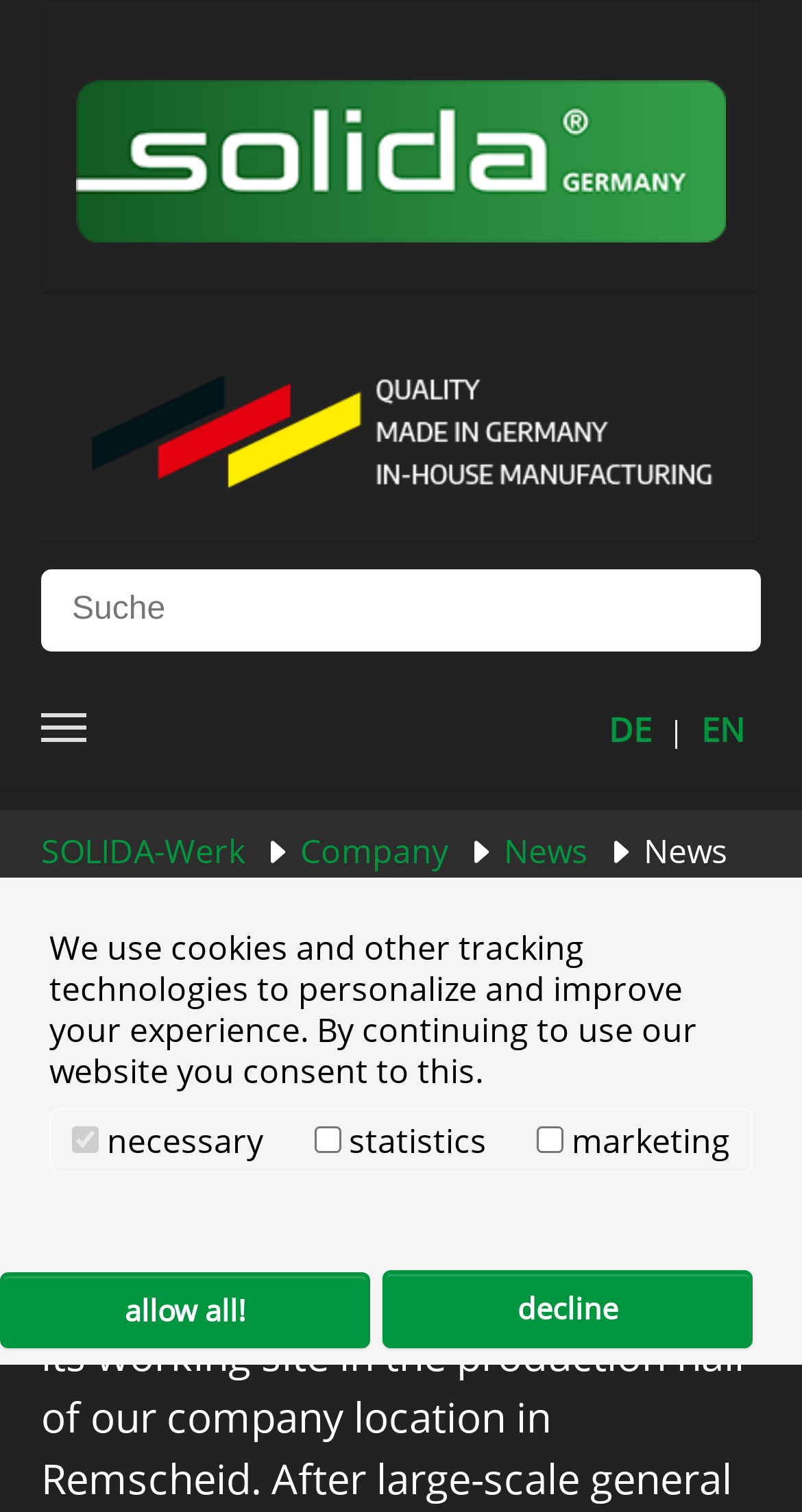Carefully observe the image and respond to the question with a detailed answer:
What is the current page about?

I found the topic of the current page by looking at the main heading, which says 'Forging hammer prepared for future requirements'. This suggests that the page is about a forging hammer and its preparation for future use.